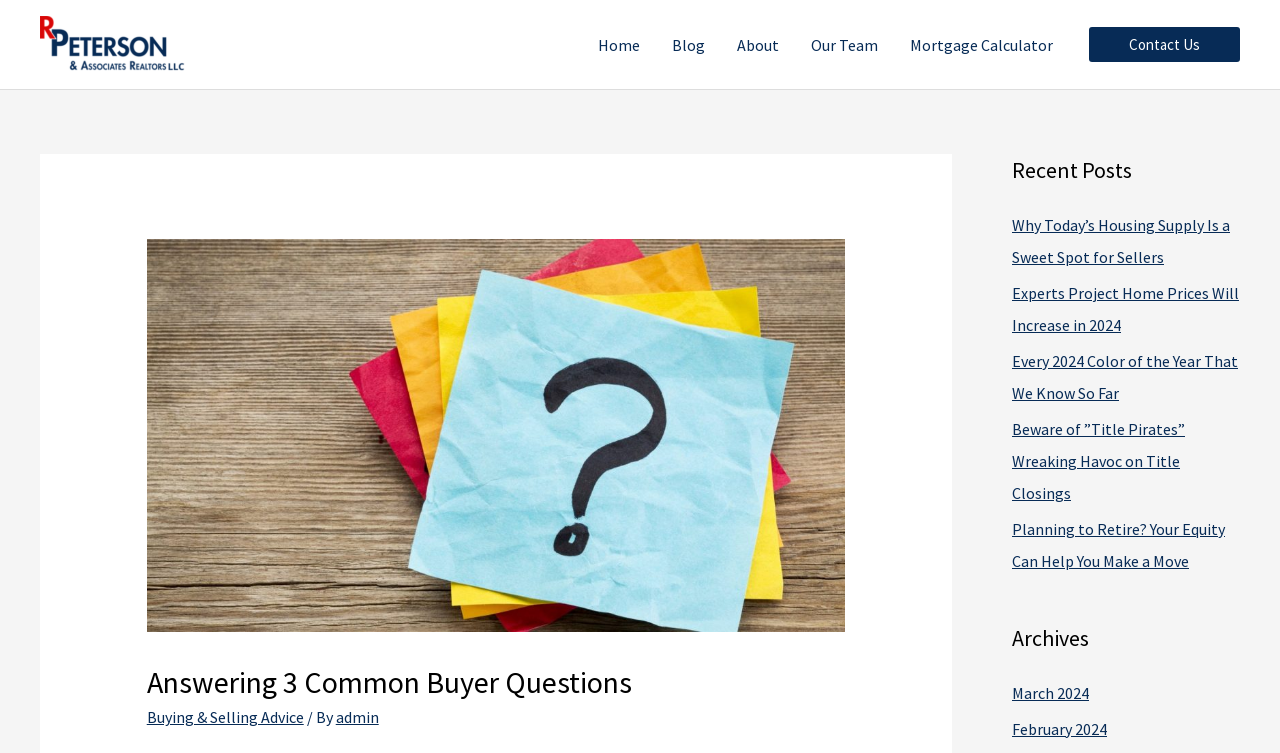Find the UI element described as: "Home" and predict its bounding box coordinates. Ensure the coordinates are four float numbers between 0 and 1, [left, top, right, bottom].

[0.455, 0.013, 0.512, 0.106]